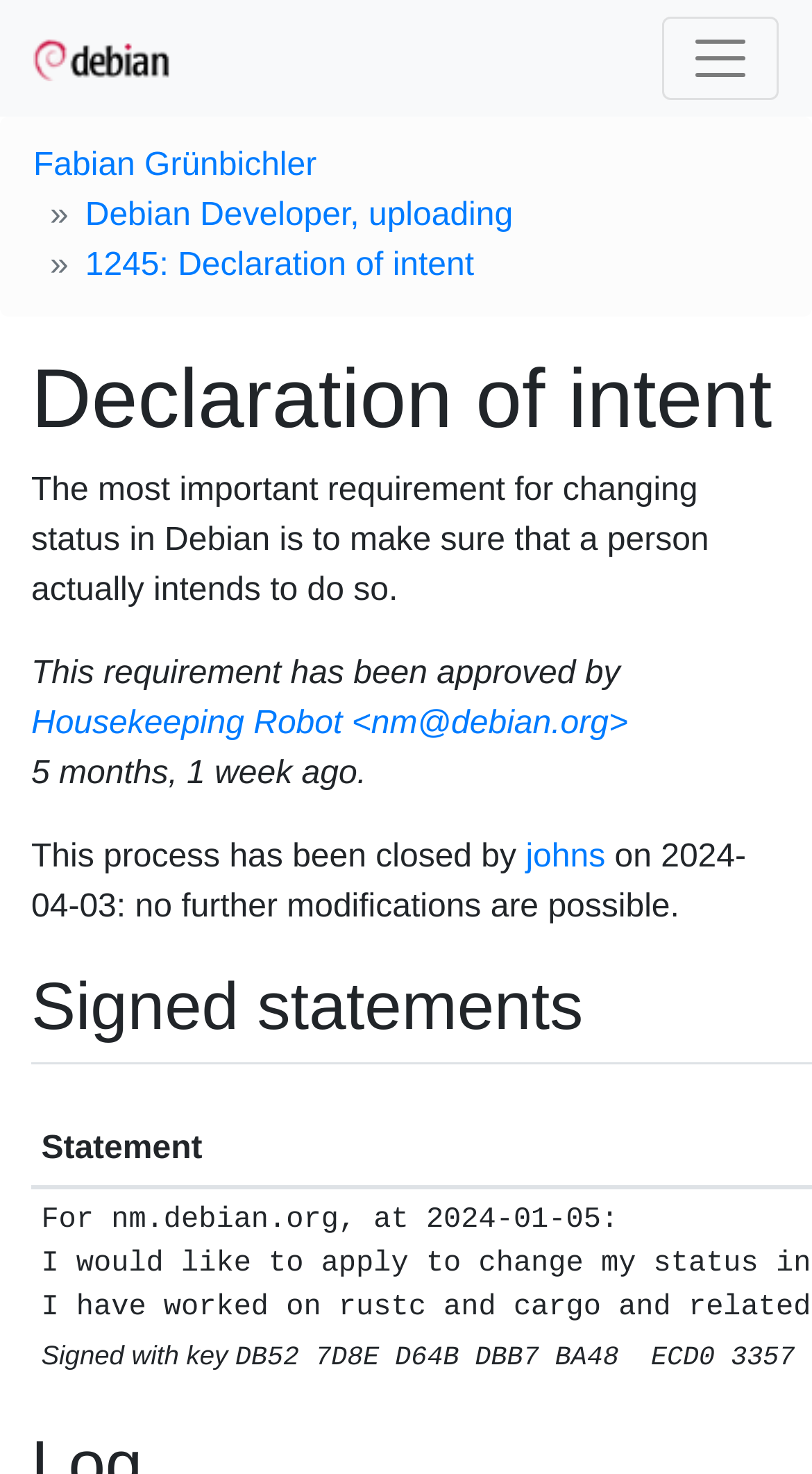What is the text of the first link on the webpage?
Using the image, respond with a single word or phrase.

Fabian Grünbichler